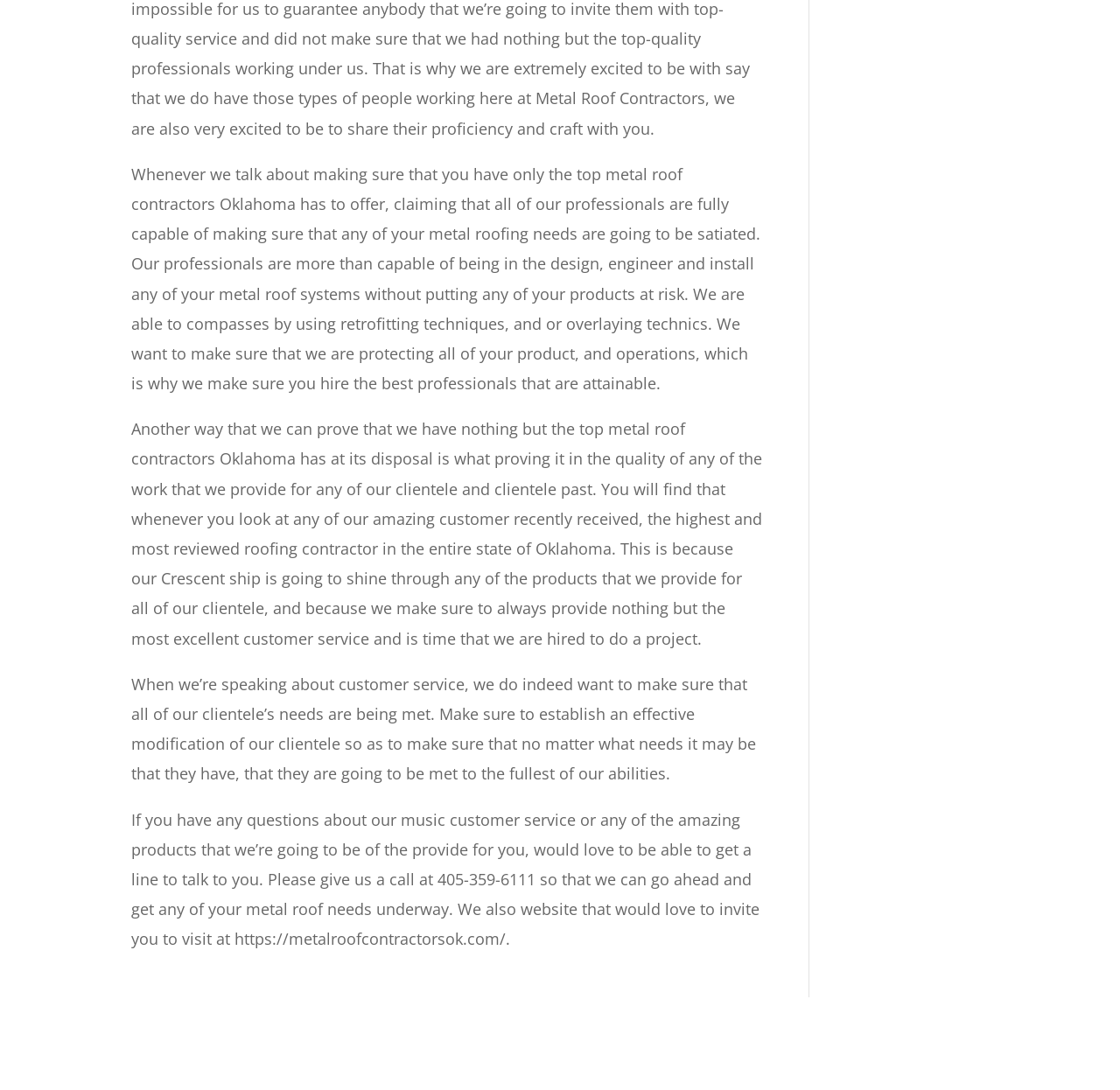What is the purpose of the metal roof contractors' work?
Using the image, give a concise answer in the form of a single word or short phrase.

To protect products and operations